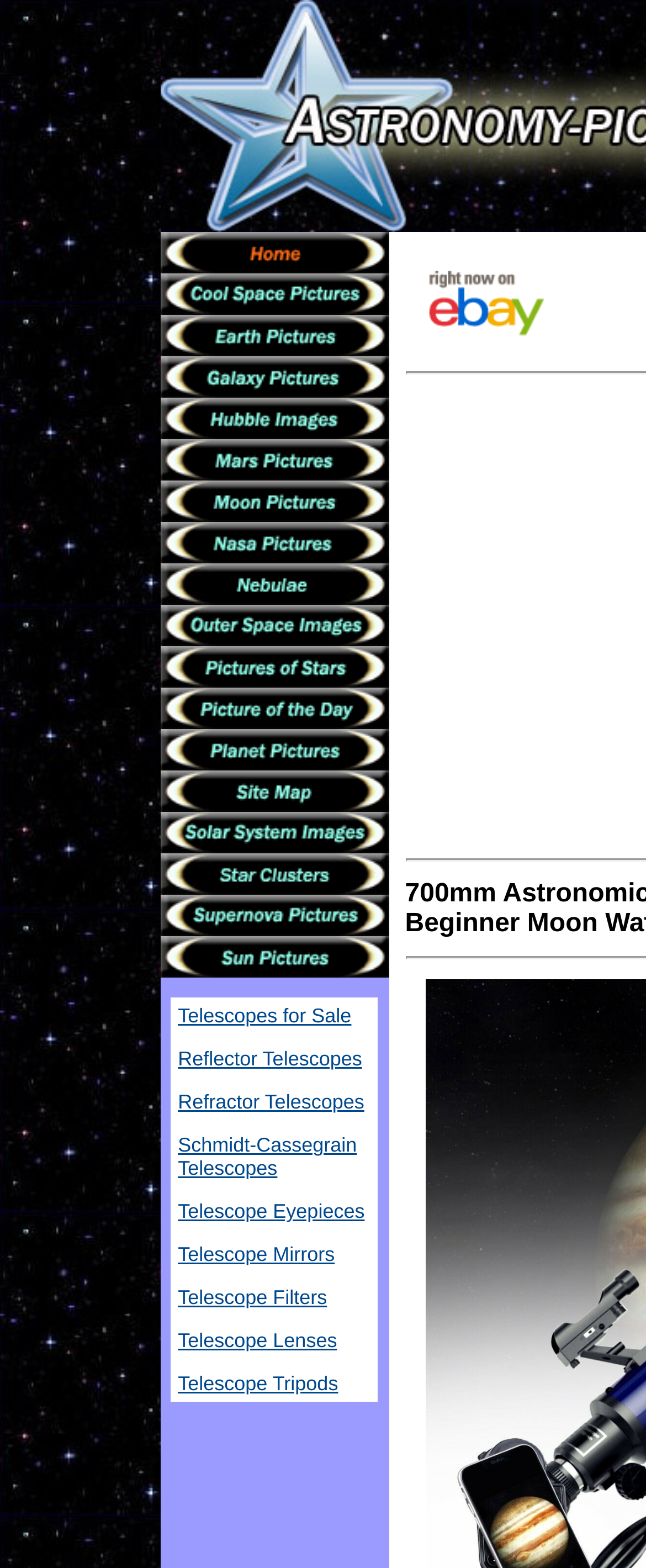Please identify the coordinates of the bounding box that should be clicked to fulfill this instruction: "click astronomy link".

[0.247, 0.163, 0.601, 0.178]